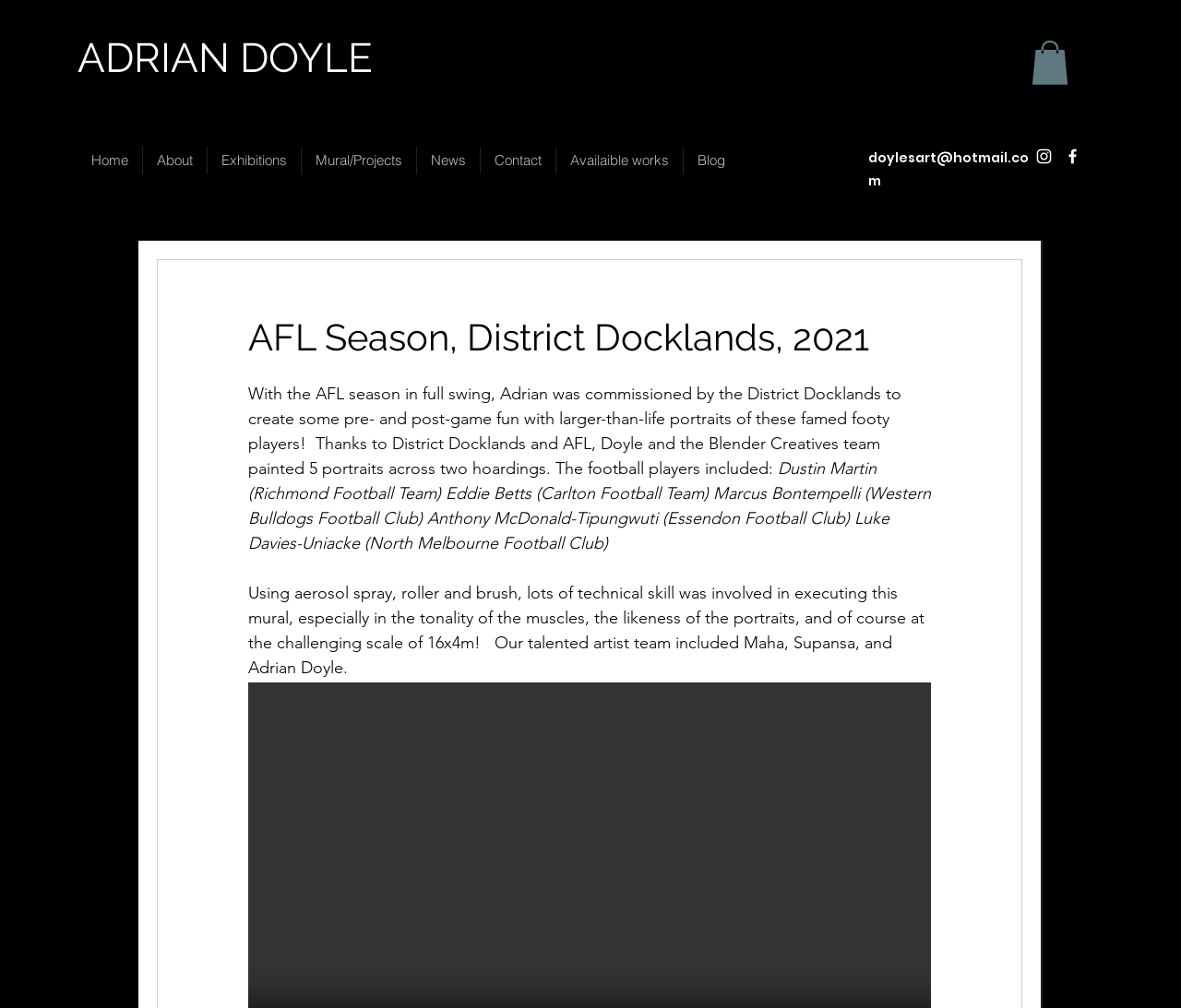Locate the bounding box coordinates for the element described below: "name="submit" value="Post Comment"". The coordinates must be four float values between 0 and 1, formatted as [left, top, right, bottom].

None